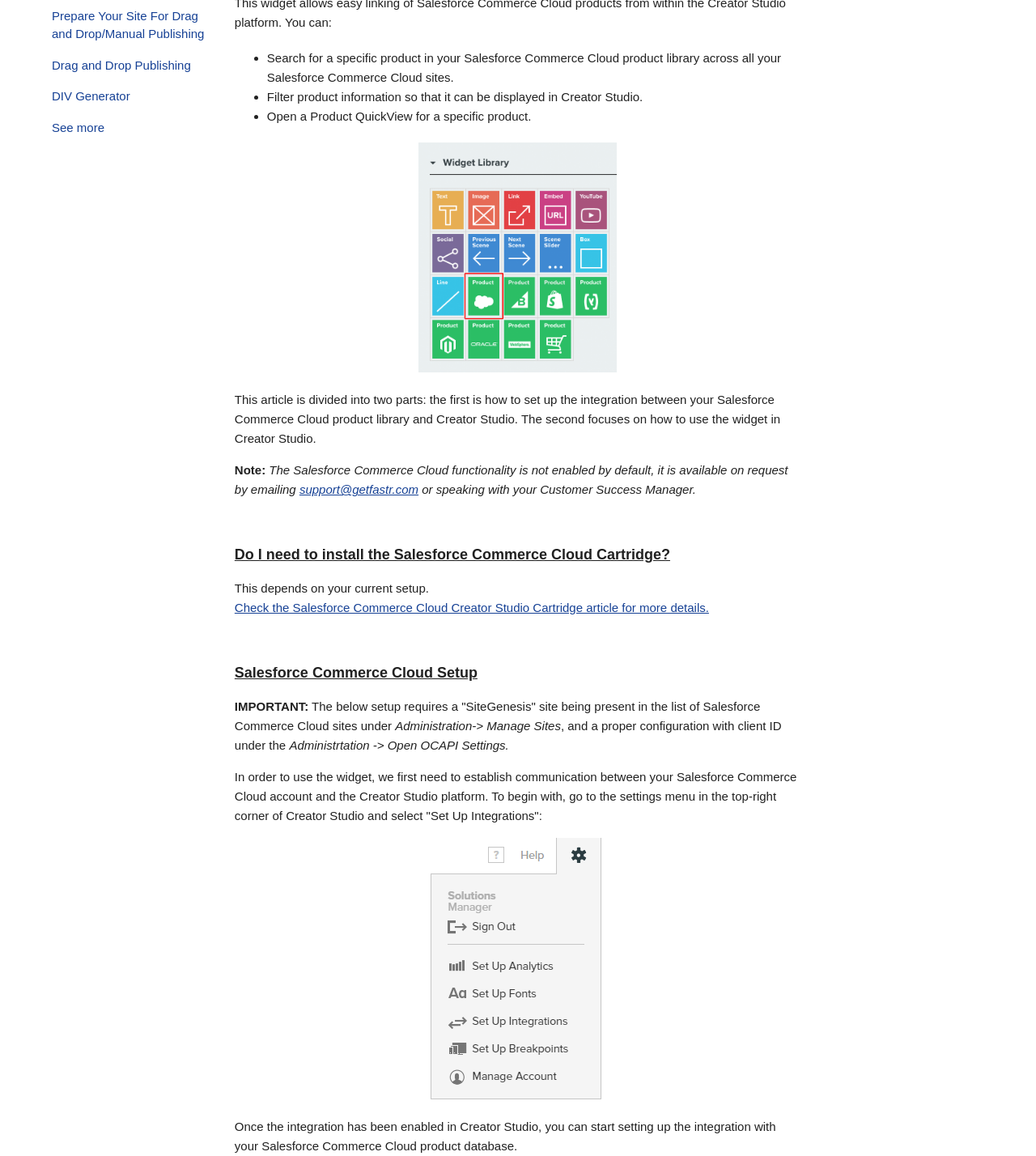Identify the bounding box of the HTML element described as: "DIV Generator".

[0.05, 0.076, 0.203, 0.091]